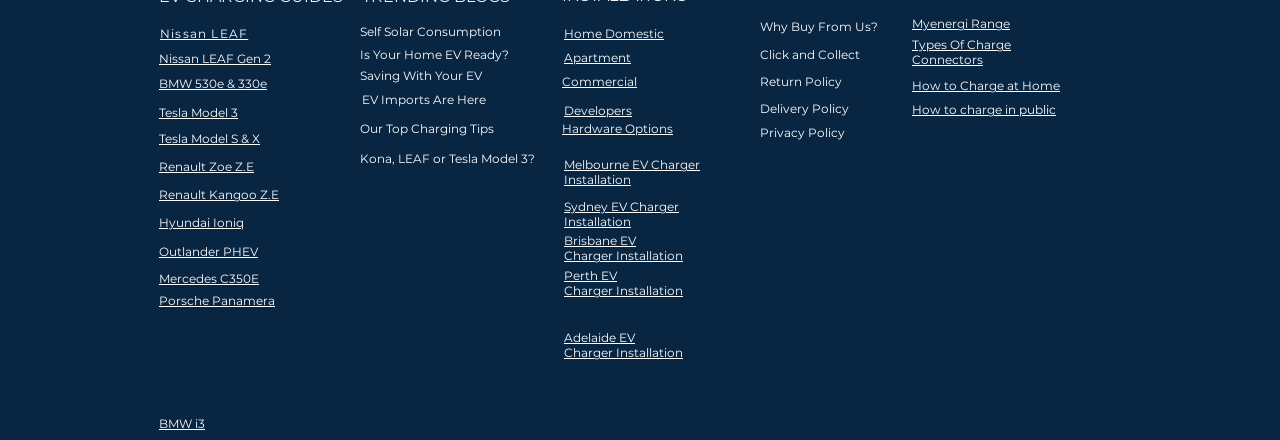What is the payment plan for purchases over $1000? Analyze the screenshot and reply with just one word or a short phrase.

Zero interest